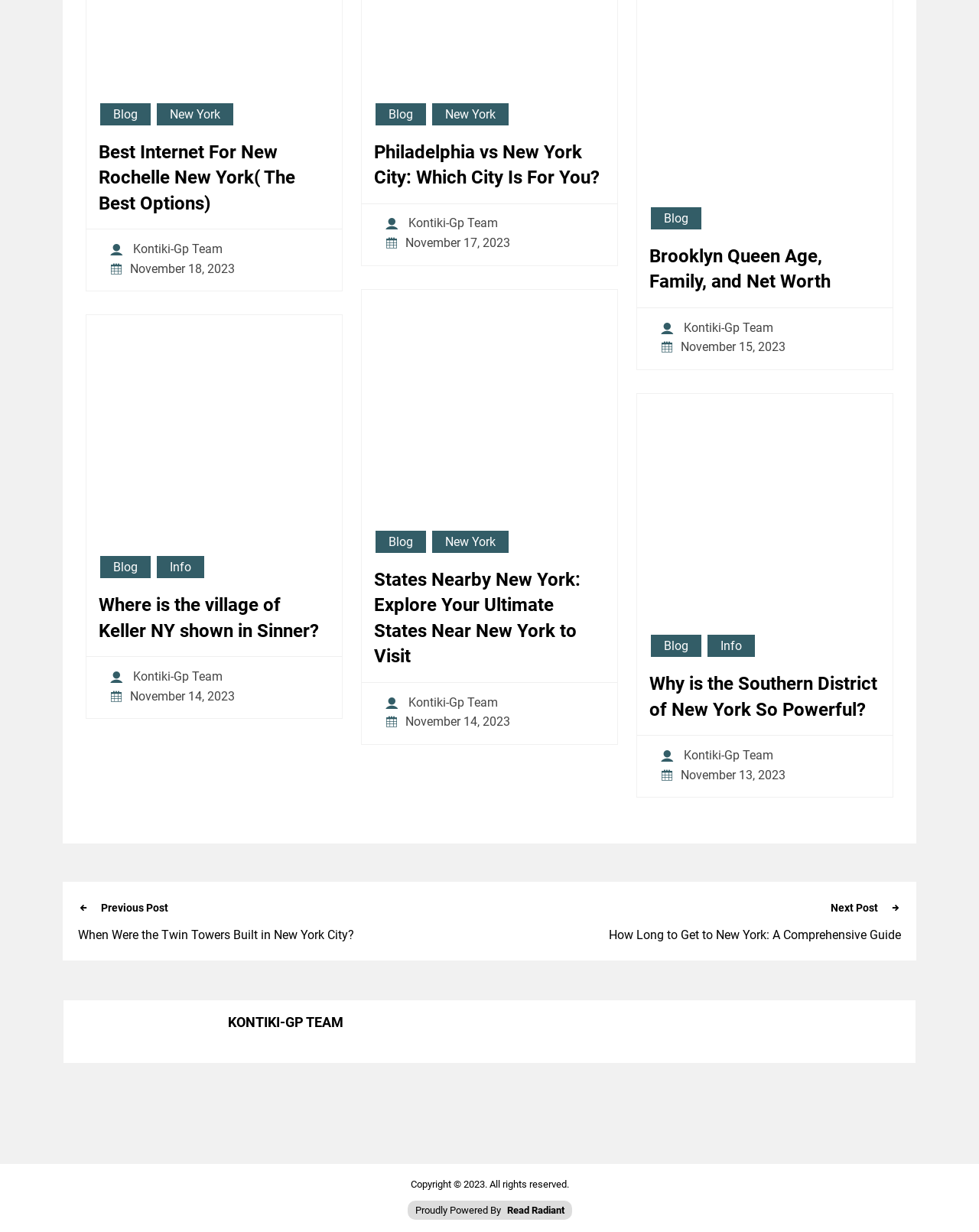What is the title of the first article?
Based on the image, give a concise answer in the form of a single word or short phrase.

Best Internet For New Rochelle New York